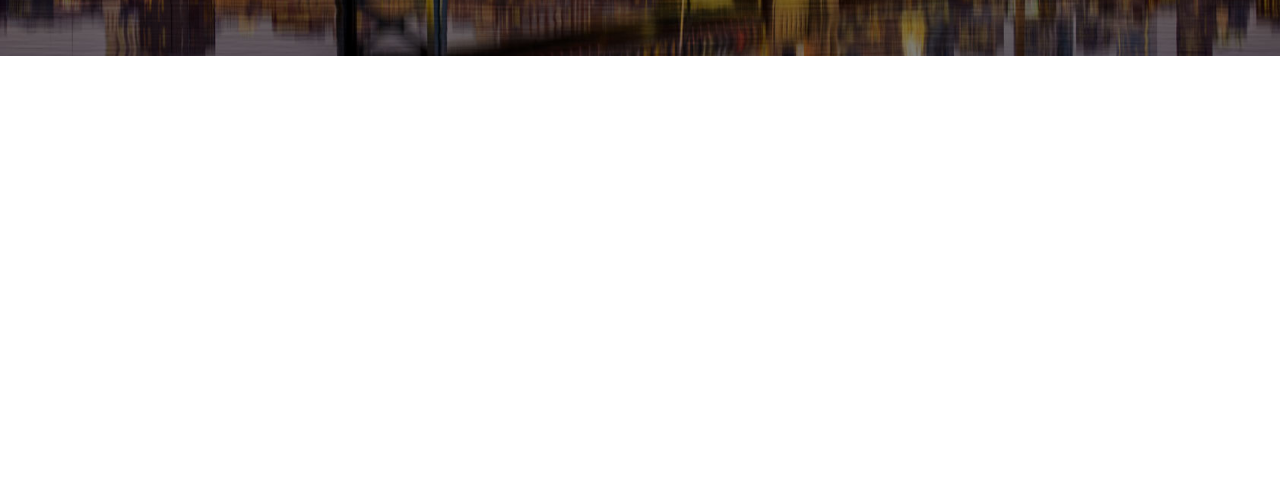Please identify the bounding box coordinates of where to click in order to follow the instruction: "View About Us page".

[0.218, 0.5, 0.273, 0.583]